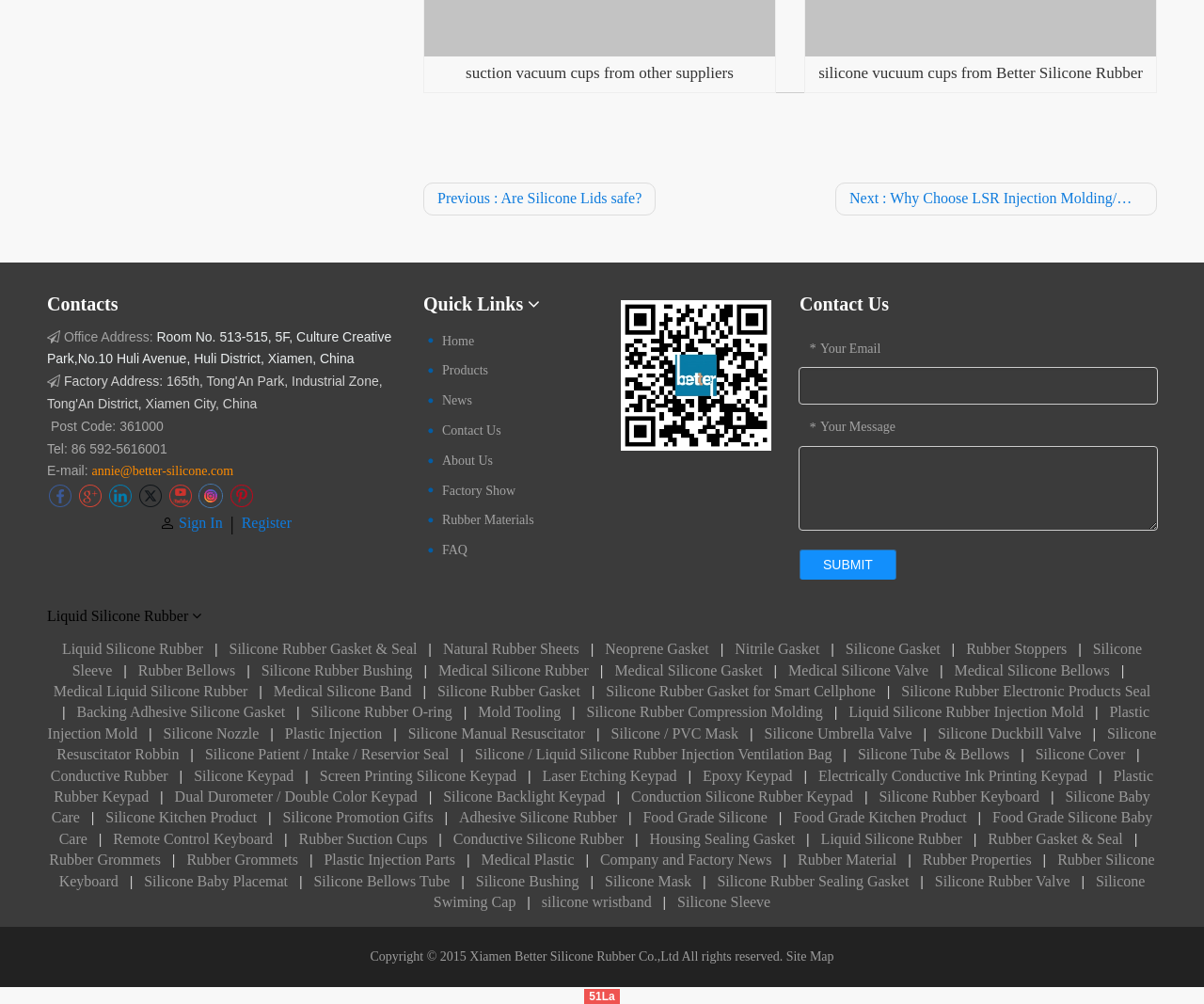Please provide a brief answer to the question using only one word or phrase: 
What type of products does the company offer?

Rubber and silicone products